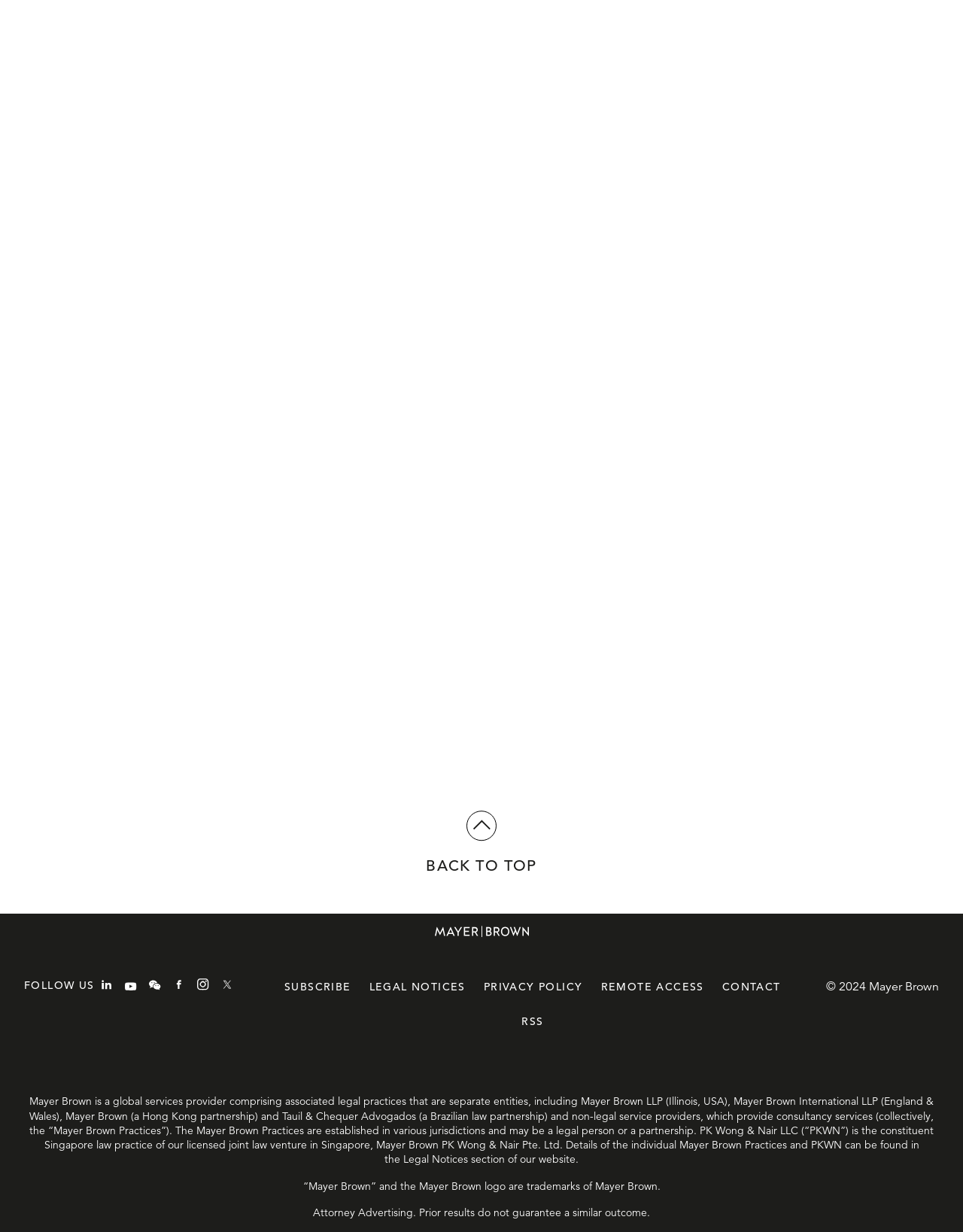Look at the image and give a detailed response to the following question: How many client stories are displayed on the webpage?

I can see that there are three client stories displayed on the webpage, including 'GAME CHANGERS', 'A CHESS PRODIGY BLOOMS IN NEW YORK CITY', and 'OUT OF COMPLEXITY, A DEAL CRYSTALLIZES'.